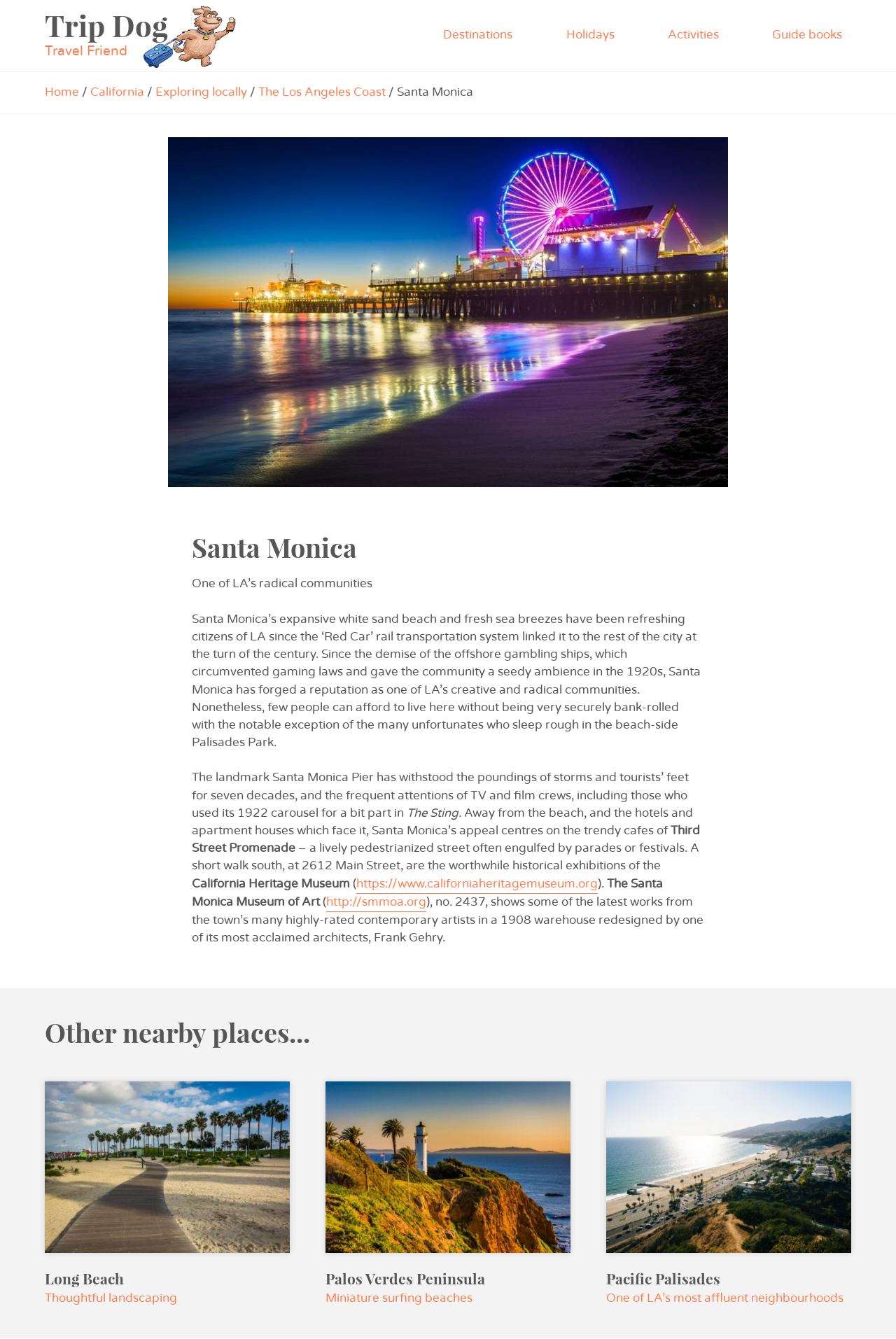Determine the bounding box coordinates of the section to be clicked to follow the instruction: "Learn more about 'Pacific Palisades'". The coordinates should be given as four float numbers between 0 and 1, formatted as [left, top, right, bottom].

[0.676, 0.947, 0.95, 0.963]